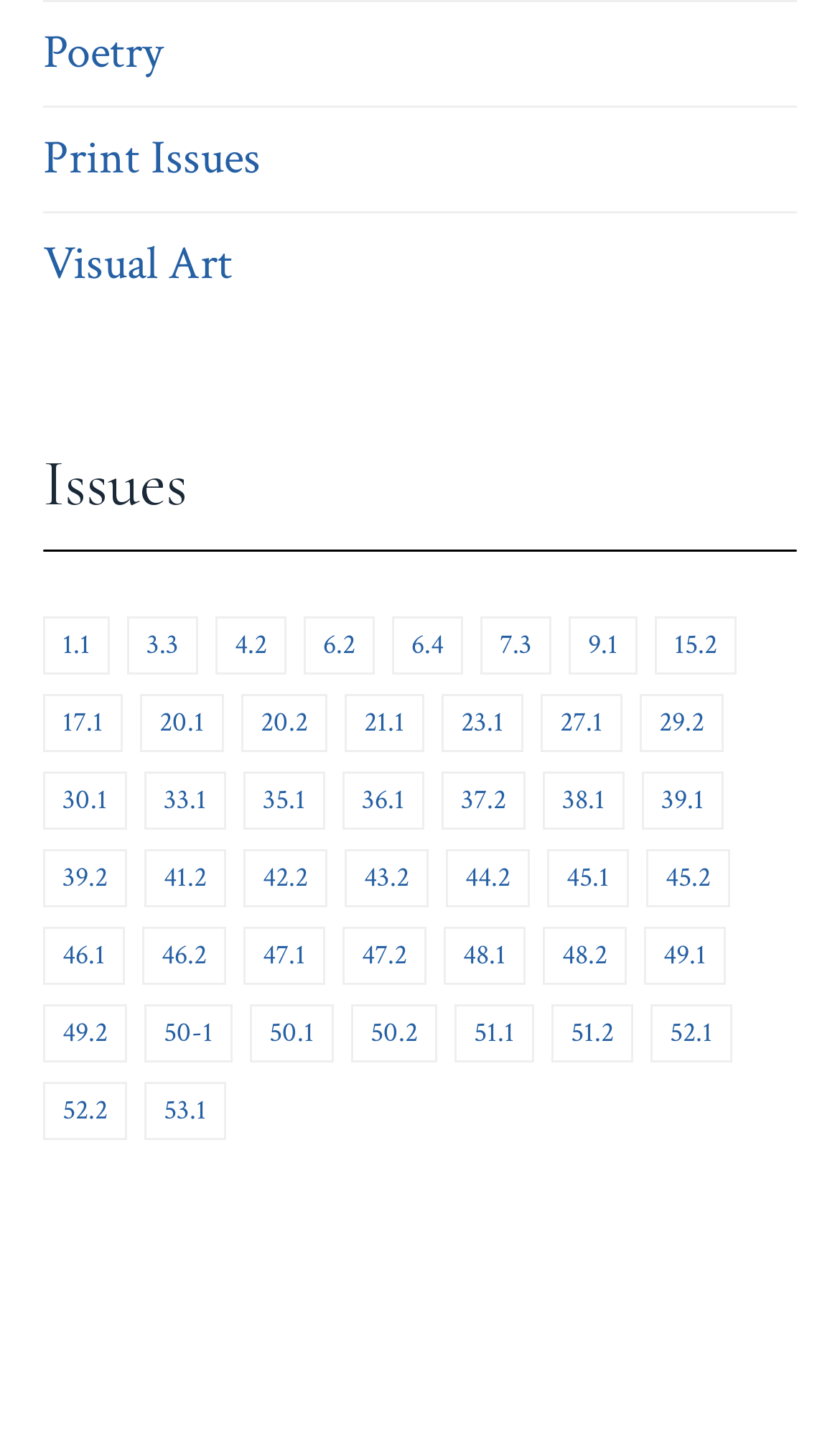Find the bounding box coordinates of the element to click in order to complete this instruction: "Explore Visual Art". The bounding box coordinates must be four float numbers between 0 and 1, denoted as [left, top, right, bottom].

[0.051, 0.161, 0.277, 0.209]